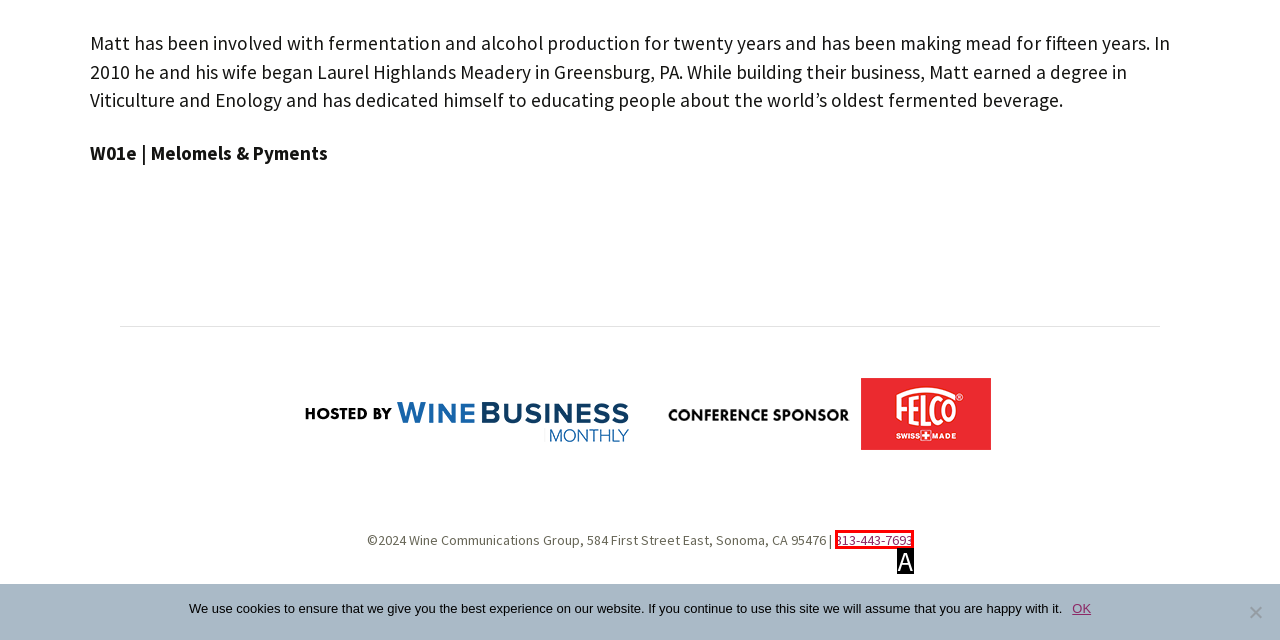Match the description: General to one of the options shown. Reply with the letter of the best match.

None